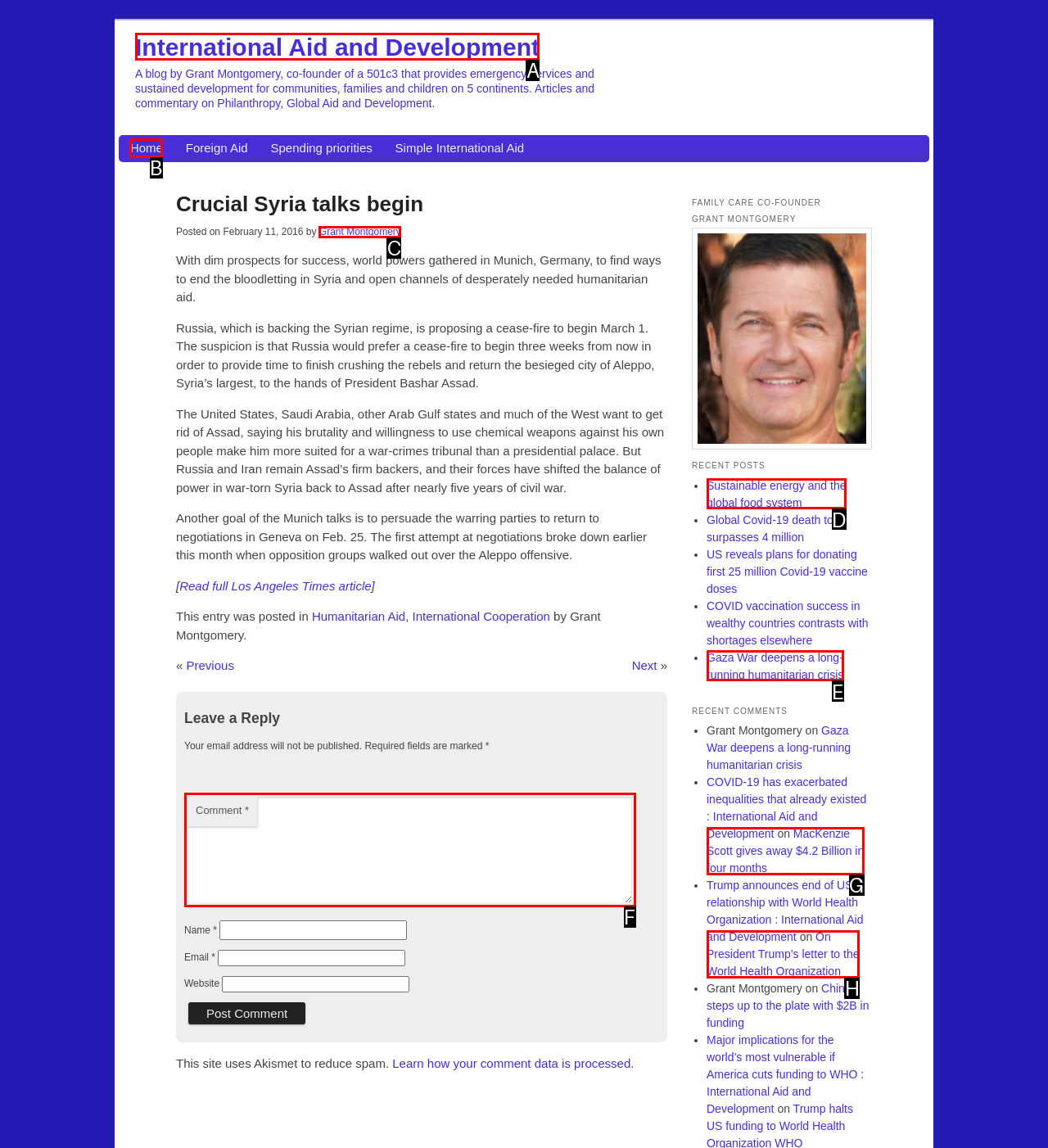Determine which option you need to click to execute the following task: Click on the 'Home' link. Provide your answer as a single letter.

B